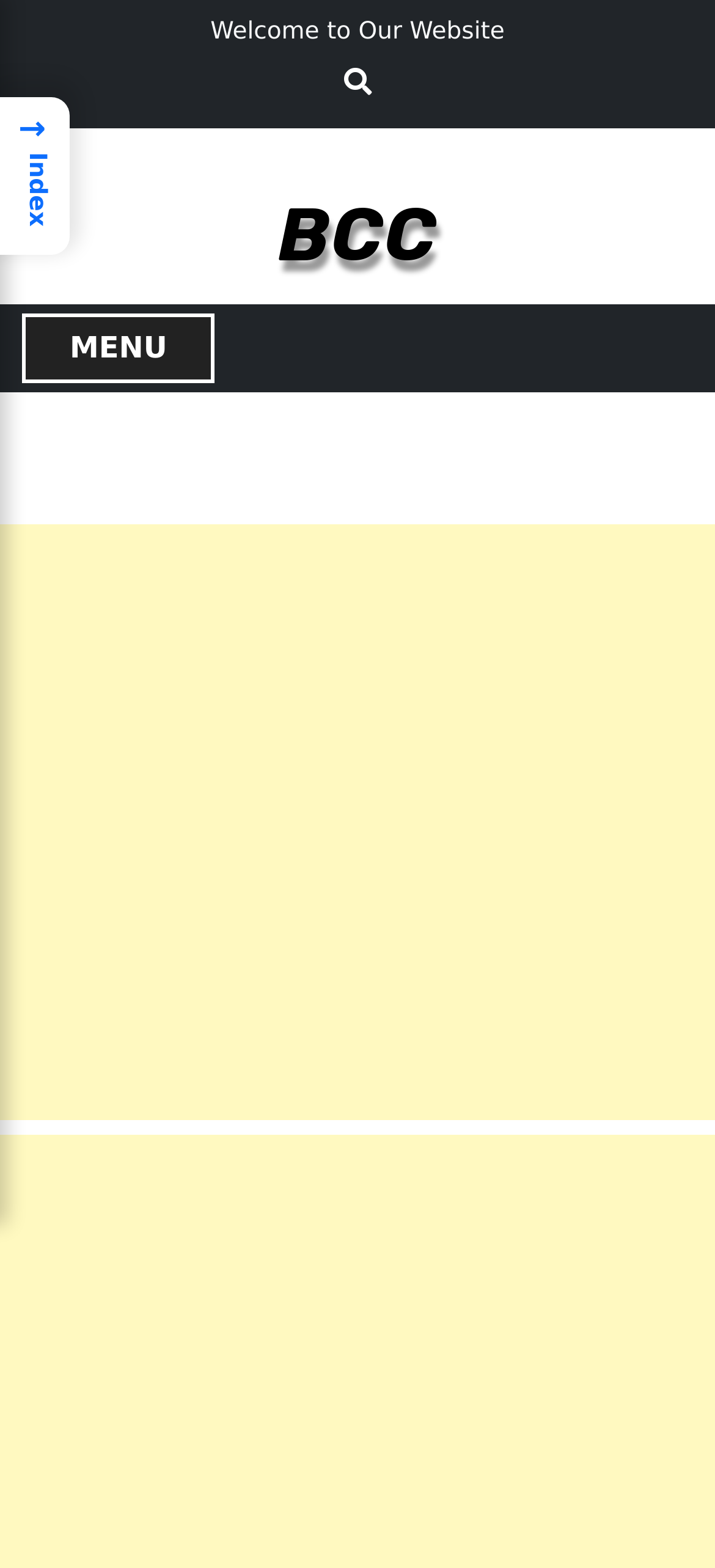Respond to the following question with a brief word or phrase:
What is the purpose of the button on the top right?

MENU